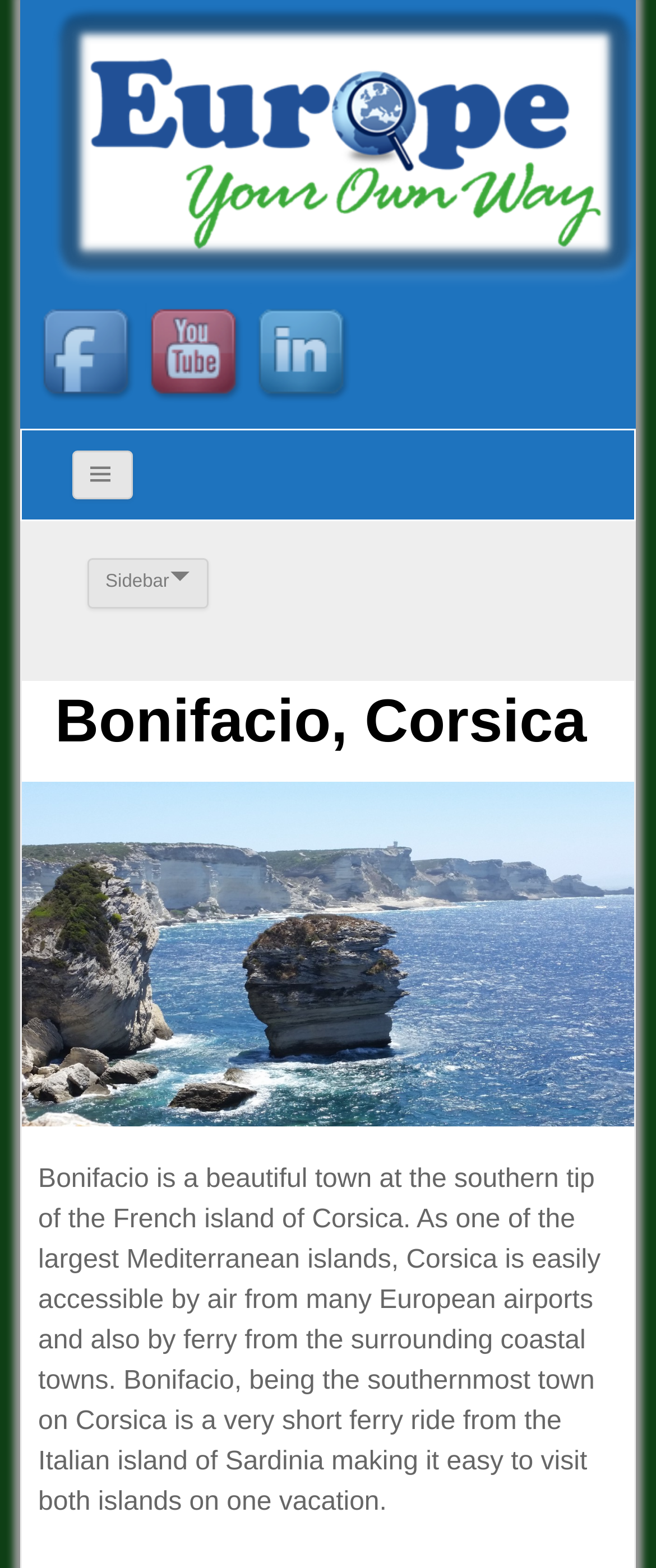Describe in detail what you see on the webpage.

The webpage is about Bonifacio, Corsica, and it appears to be a travel-related page. At the top, there is a prominent link "Europe Your Own Way" accompanied by an image with the same name, taking up most of the top section. Below this, there are three social media links, namely Facebook, YouTube, and LinkedIn, aligned horizontally.

On the left side, there are two headings, one with a icon and another labeled "Sidebar". The main content of the page is on the right side, where a large header "Bonifacio, Corsica" is displayed, accompanied by an image of the same name. Below this header, there is a paragraph of text that describes Bonifacio as a beautiful town at the southern tip of the French island of Corsica, providing information about its accessibility by air and ferry from European airports and surrounding coastal towns.